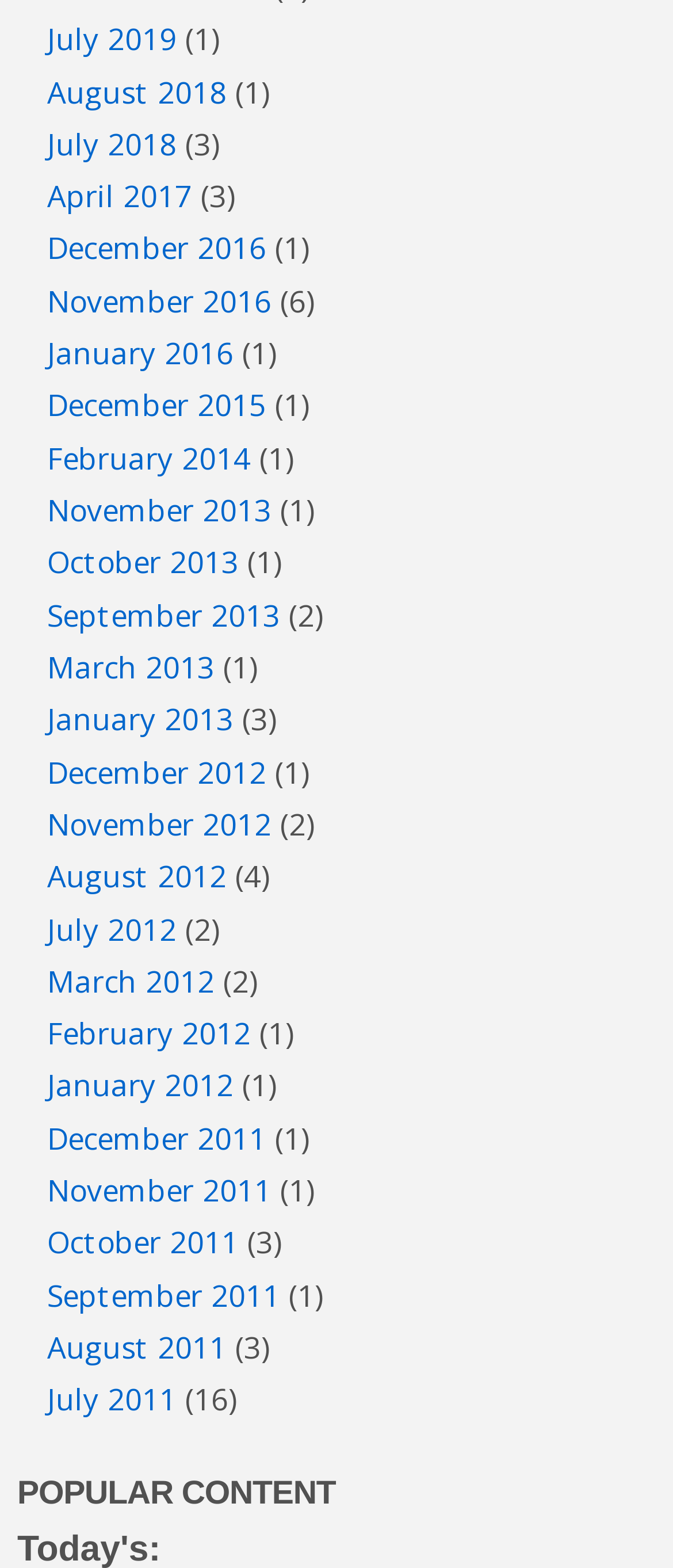How many links are there on this webpage?
Refer to the image and provide a concise answer in one word or phrase.

30